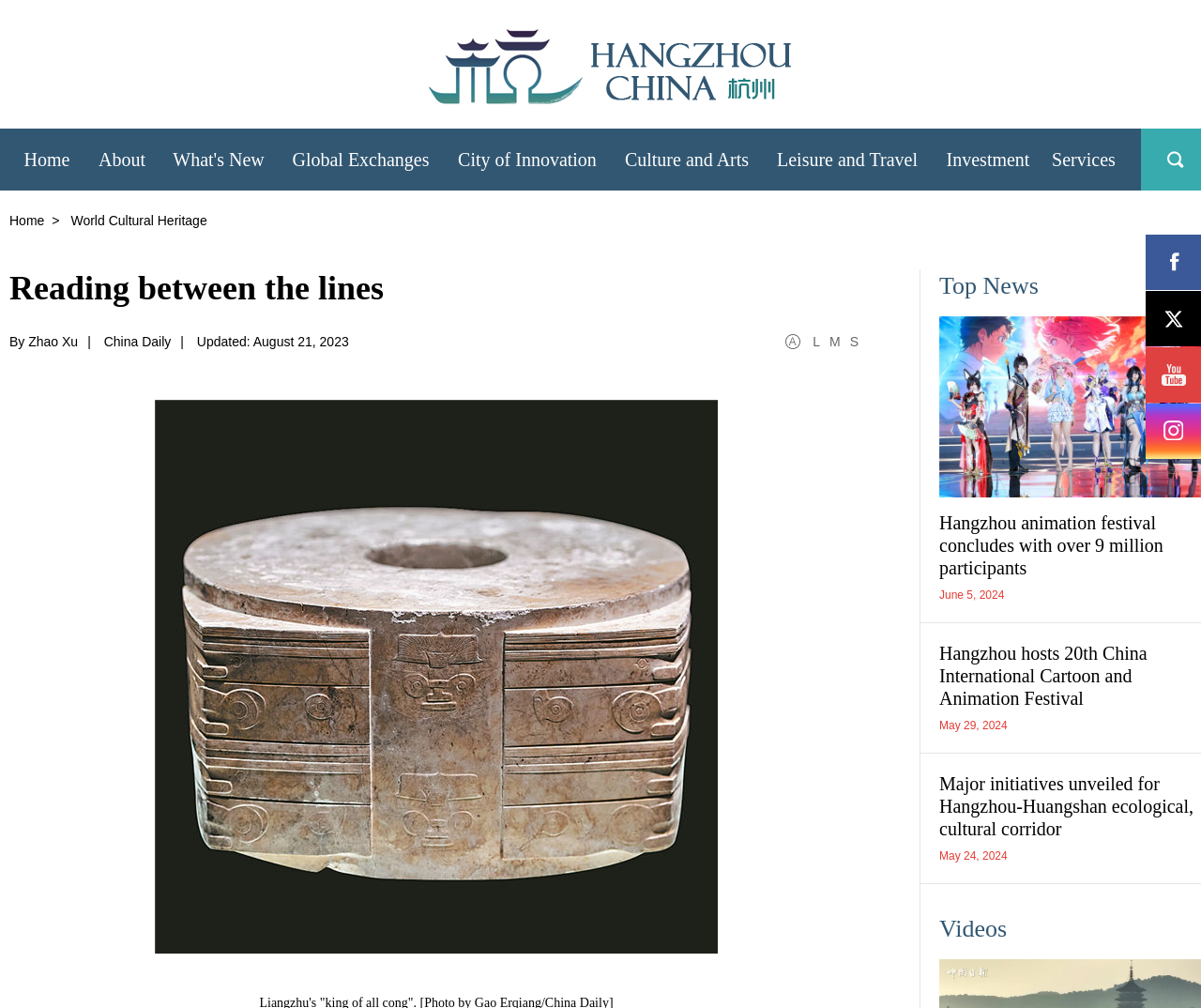Construct a comprehensive description capturing every detail on the webpage.

This webpage appears to be a news article or blog post about ancient civilizations, specifically focusing on jade and its significance. At the top of the page, there is a navigation menu with links to various sections, including "Home", "About", "What's New", and others. Below the navigation menu, there is a large image of Hangzhou, China, which takes up about a third of the page width.

The main content of the page is divided into two columns. On the left side, there is a heading "Reading between the lines" followed by the author's name, "By Zhao Xu", and the publication information, "China Daily" and "Updated: August 21, 2023". Below this, there is a large image that takes up most of the page height, with a caption "1-1-3.jpeg".

On the right side of the page, there are several links and text elements. At the top, there are links to different font sizes, labeled "L", "M", and "S". Below this, there is a link to an image, "1-1-3.jpeg", which is the same image displayed on the left side of the page. Further down, there are links to "Top News" and several dates, including "June 5, 2024", "May 29, 2024", and "May 24, 2024". At the very bottom of the page, there are links to "Videos" and page numbers, labeled "1", "2", "3", and "4".

Overall, the page has a clean and organized layout, with a clear focus on the main article and supporting images and links.